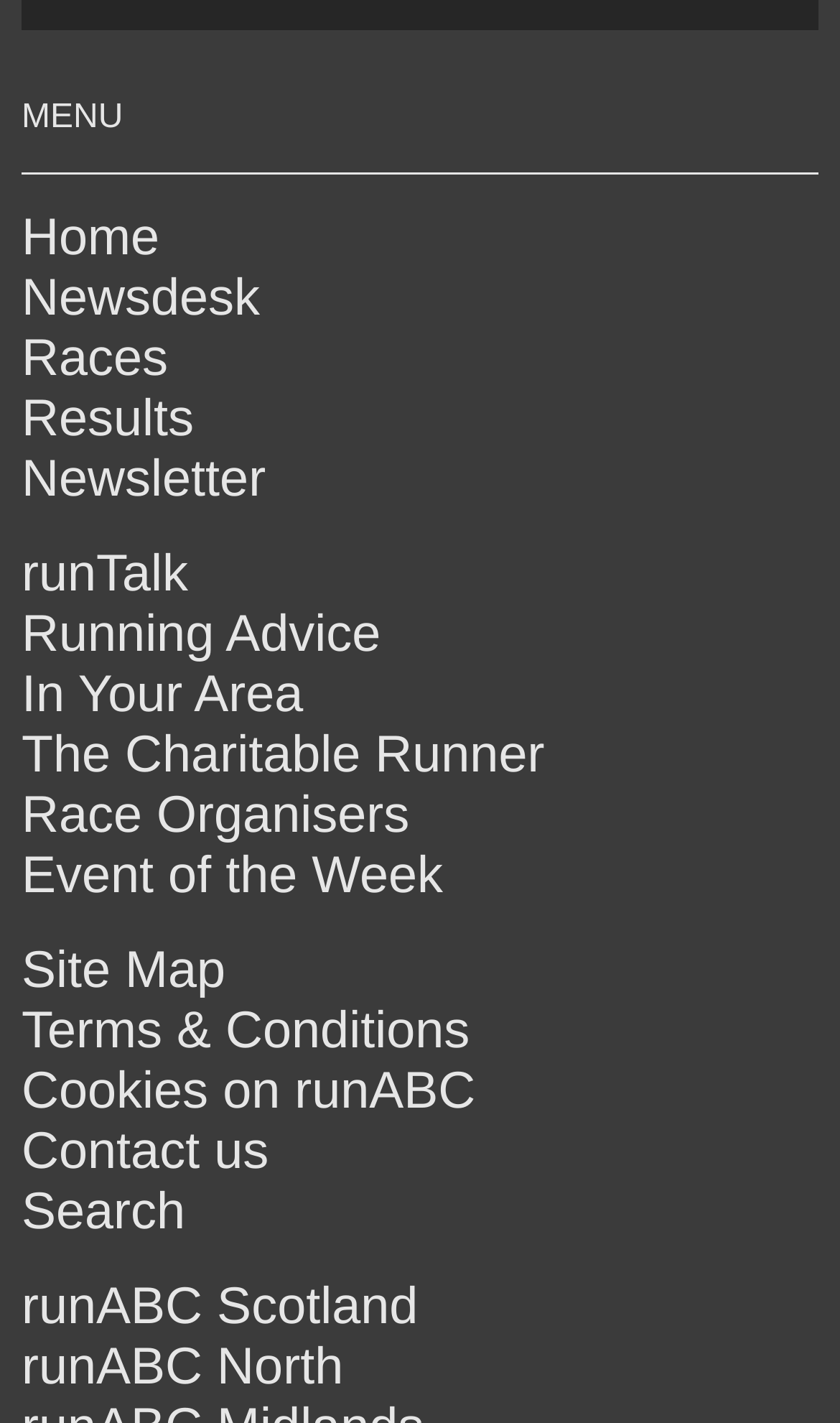Highlight the bounding box coordinates of the element that should be clicked to carry out the following instruction: "visit runABC Scotland". The coordinates must be given as four float numbers ranging from 0 to 1, i.e., [left, top, right, bottom].

[0.026, 0.898, 0.498, 0.939]